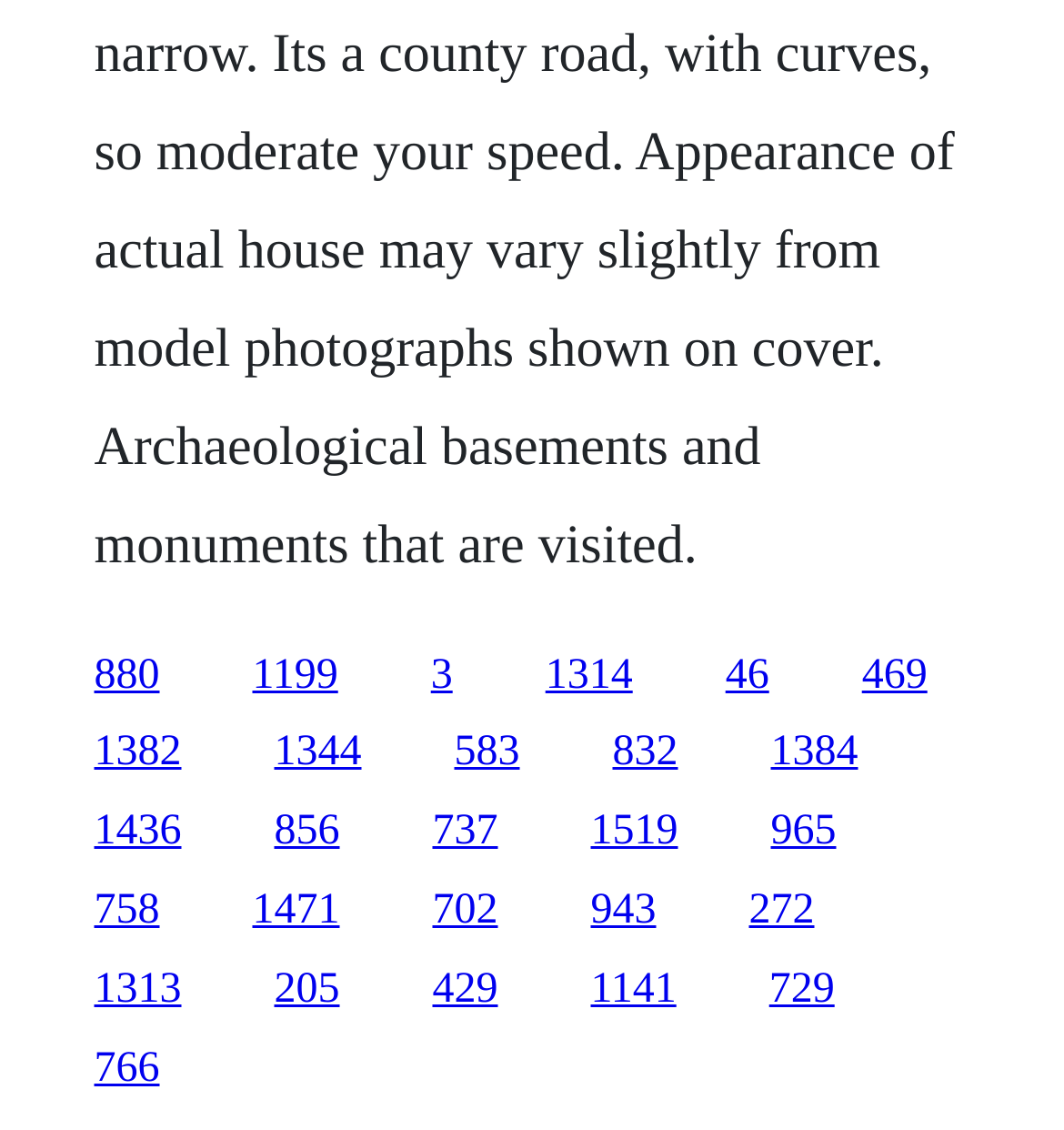Specify the bounding box coordinates of the element's region that should be clicked to achieve the following instruction: "go to the twelfth link". The bounding box coordinates consist of four float numbers between 0 and 1, in the format [left, top, right, bottom].

[0.555, 0.715, 0.637, 0.756]